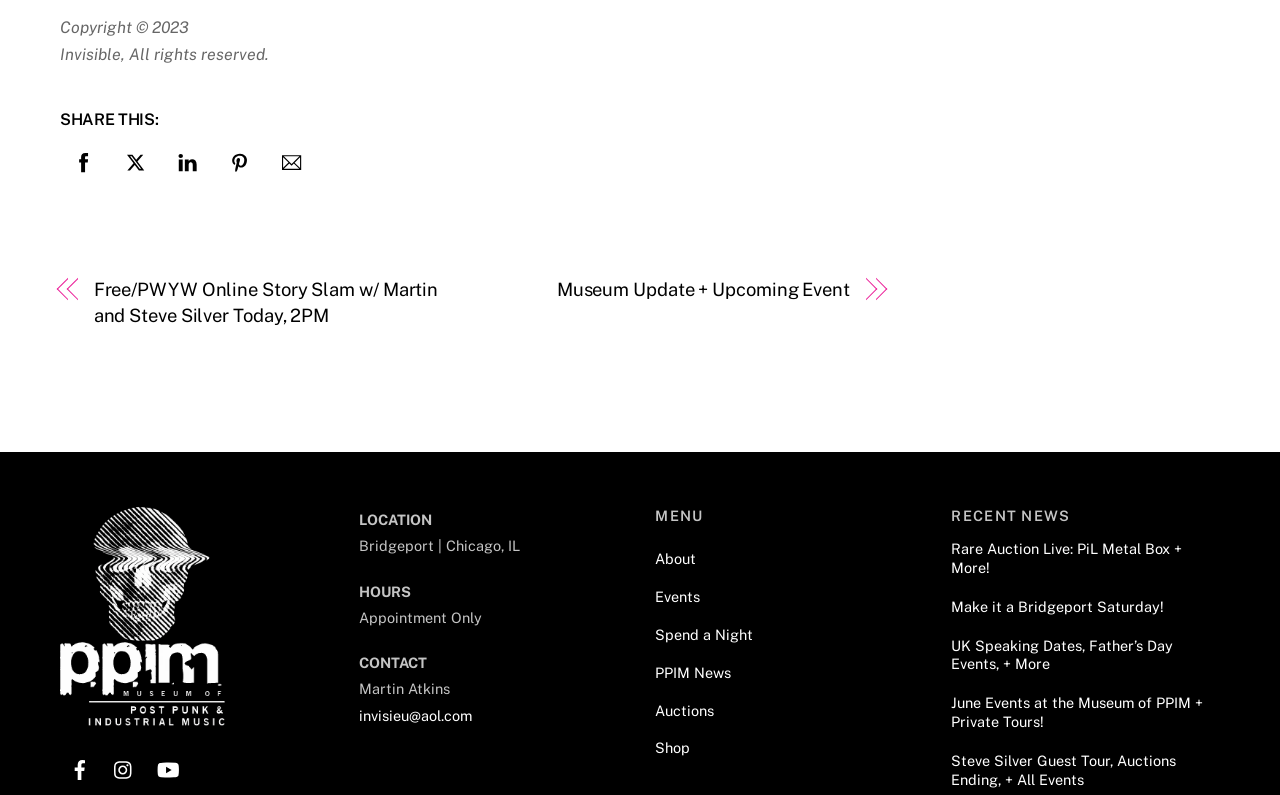Find the bounding box coordinates of the element I should click to carry out the following instruction: "Contact Martin Atkins".

[0.281, 0.889, 0.369, 0.911]